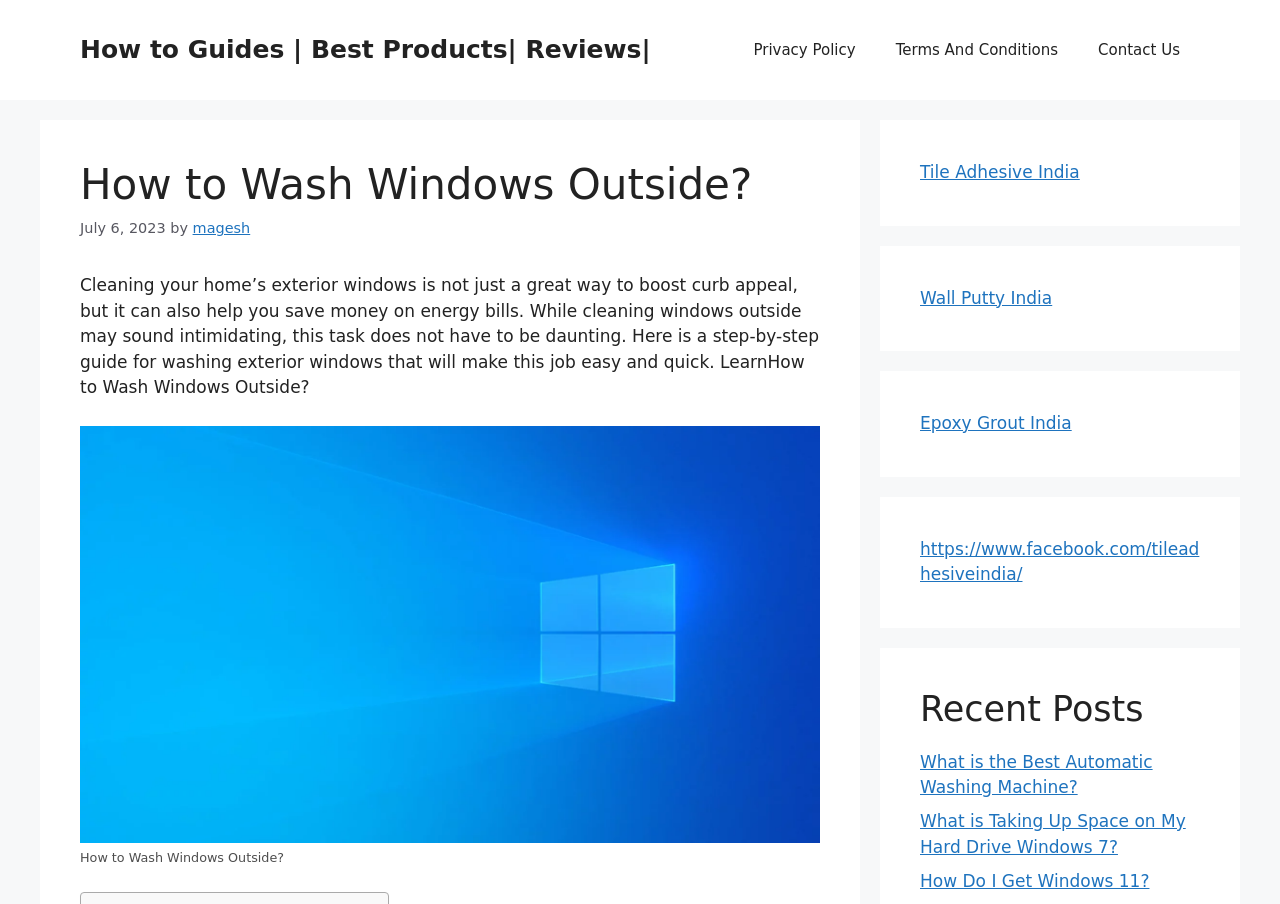Please specify the bounding box coordinates in the format (top-left x, top-left y, bottom-right x, bottom-right y), with all values as floating point numbers between 0 and 1. Identify the bounding box of the UI element described by: https://www.facebook.com/tileadhesiveindia/

[0.719, 0.596, 0.937, 0.646]